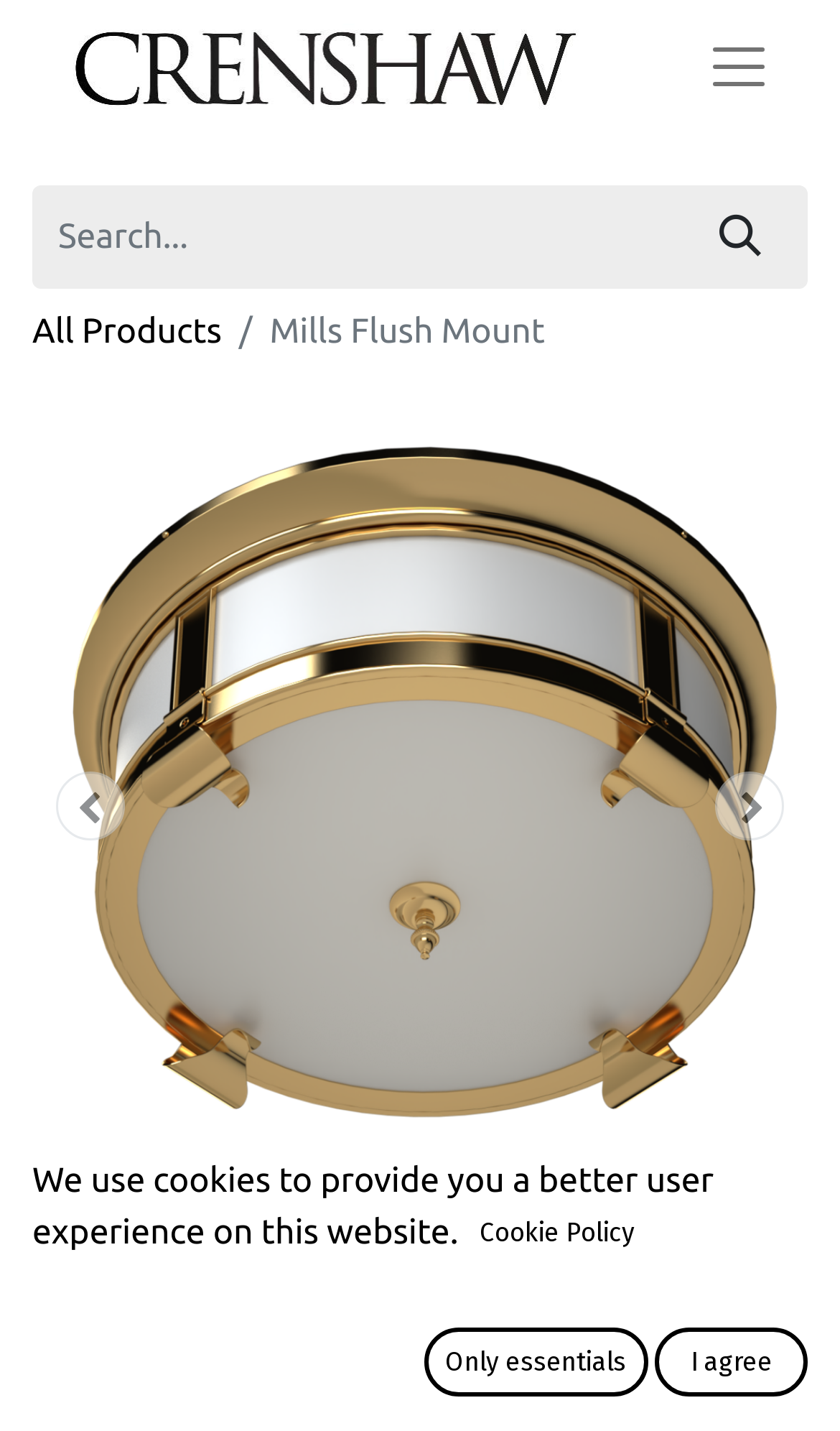Answer the following in one word or a short phrase: 
What is the purpose of the search box?

To search products